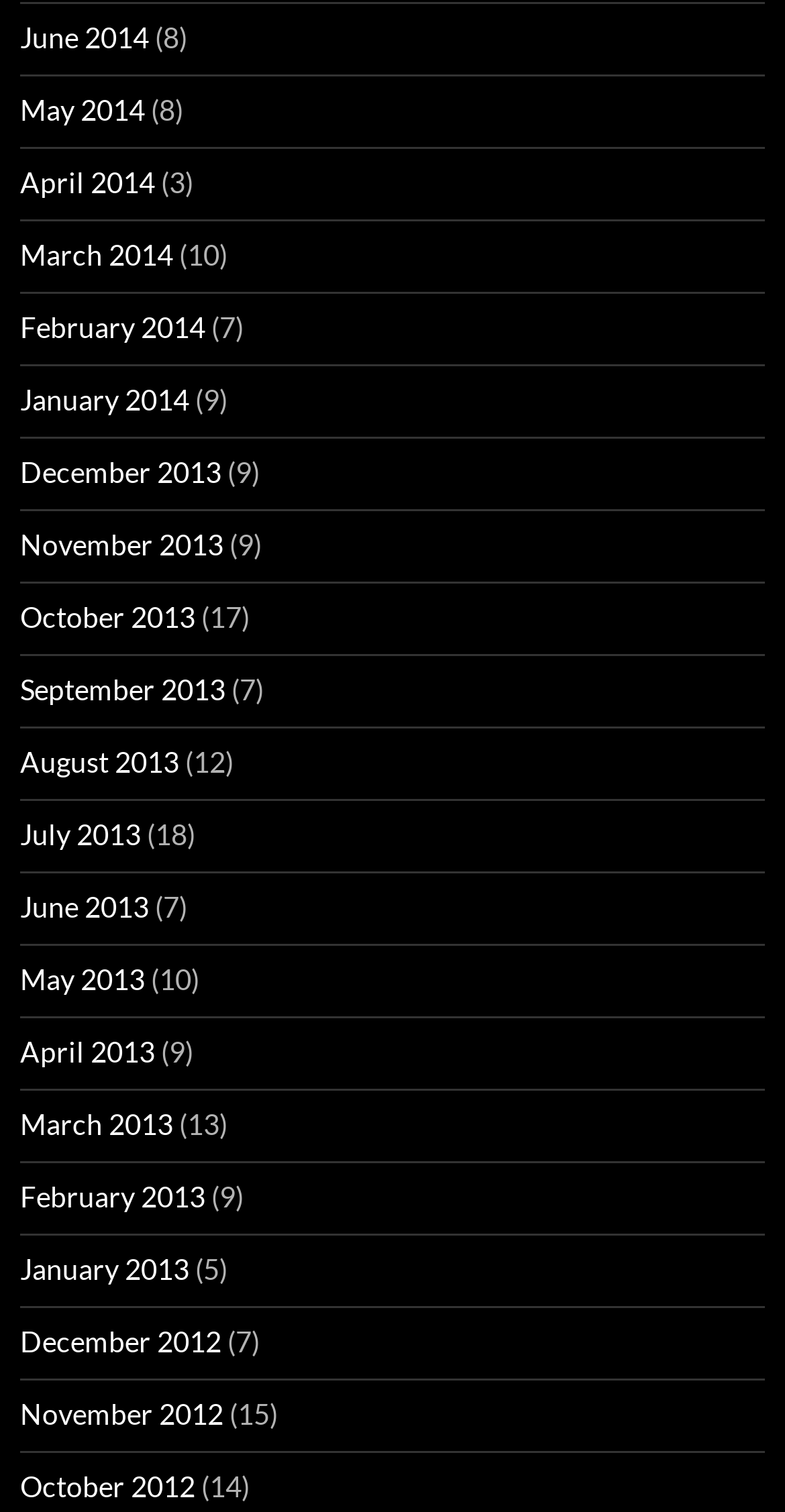How many months are available in 2014?
Based on the screenshot, respond with a single word or phrase.

6